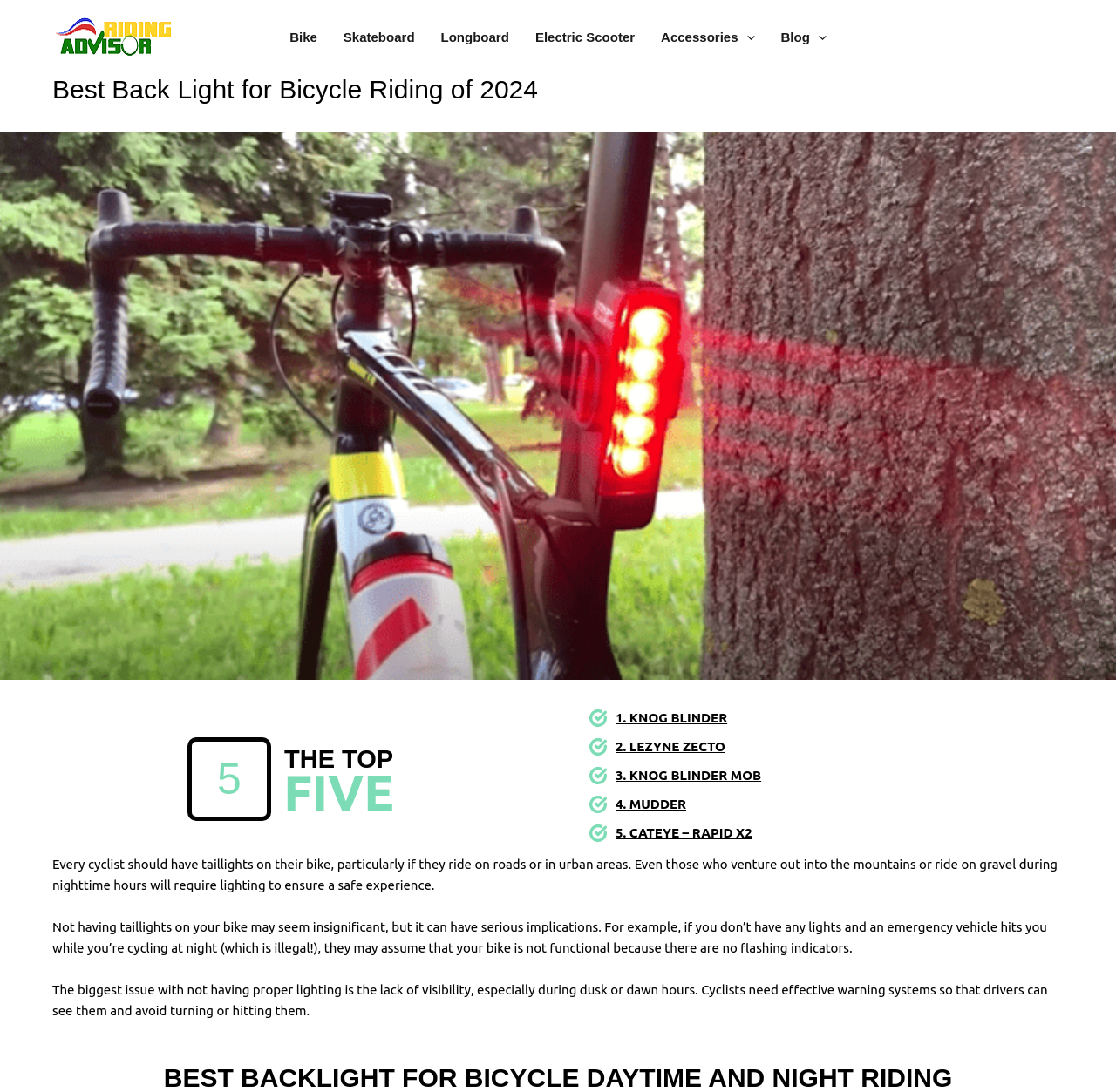Identify the bounding box coordinates for the UI element described as follows: 4. MUDDER. Use the format (top-left x, top-left y, bottom-right x, bottom-right y) and ensure all values are floating point numbers between 0 and 1.

[0.552, 0.73, 0.615, 0.743]